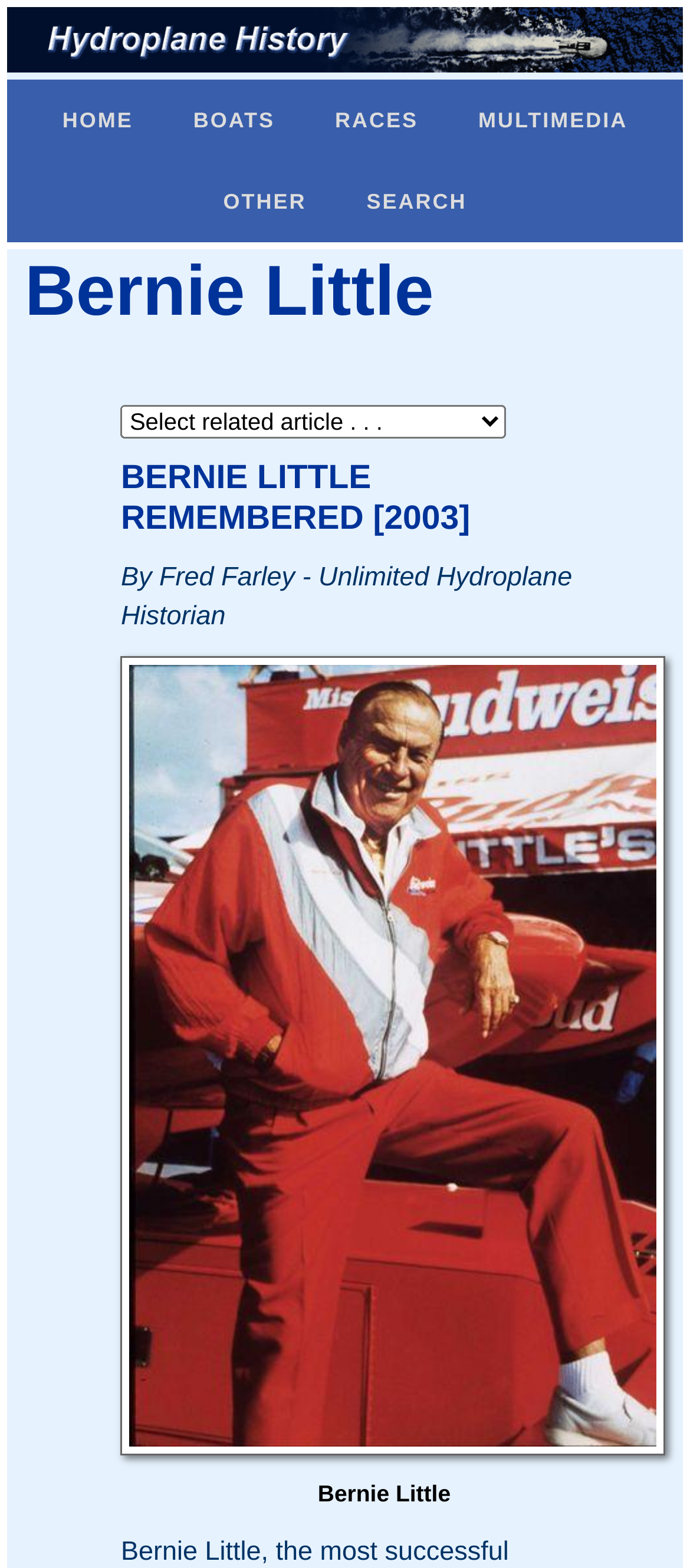How many links are in the top navigation bar?
Please answer using one word or phrase, based on the screenshot.

5